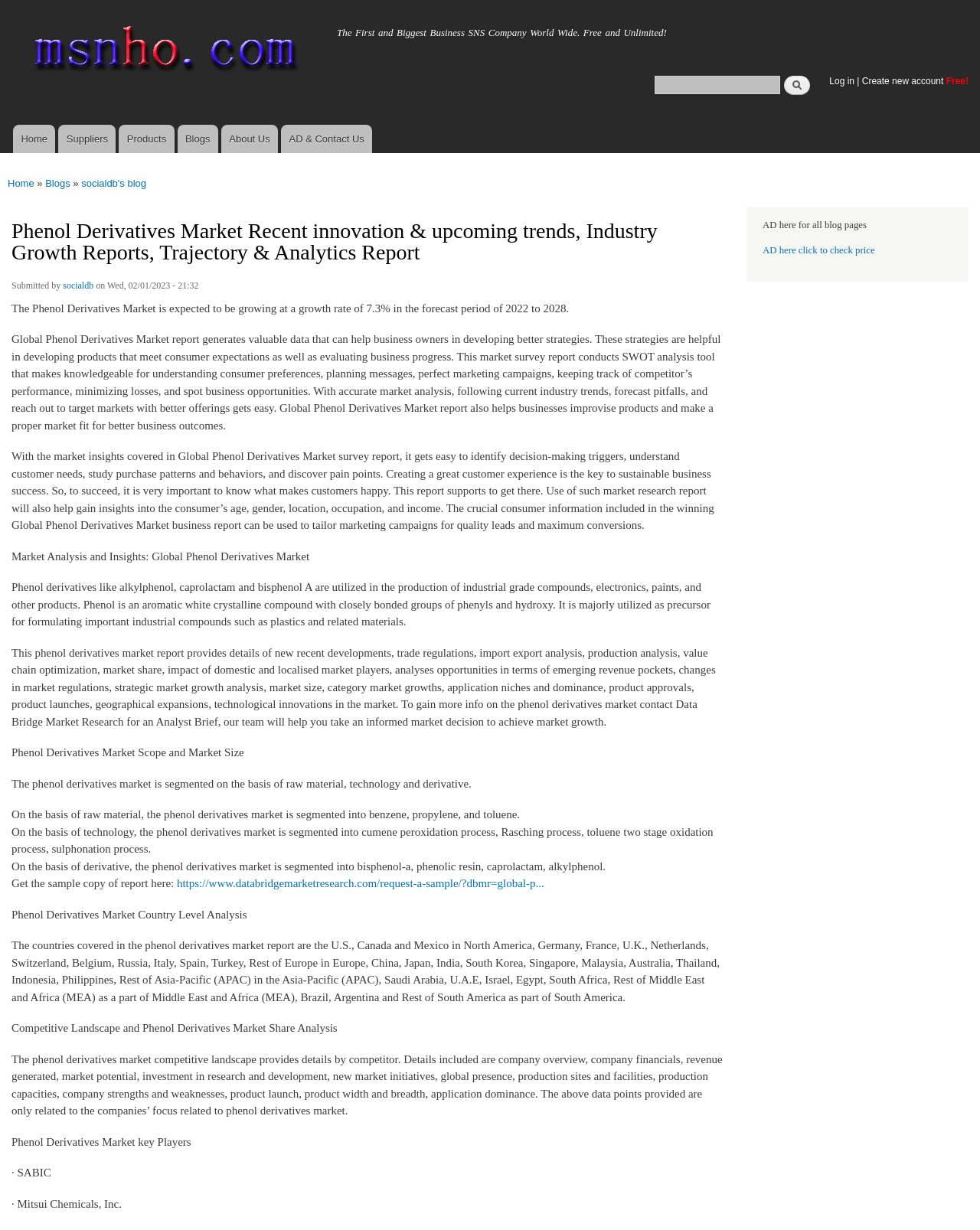Identify the bounding box coordinates of the clickable region necessary to fulfill the following instruction: "Search for something". The bounding box coordinates should be four float numbers between 0 and 1, i.e., [left, top, right, bottom].

[0.668, 0.061, 0.796, 0.076]